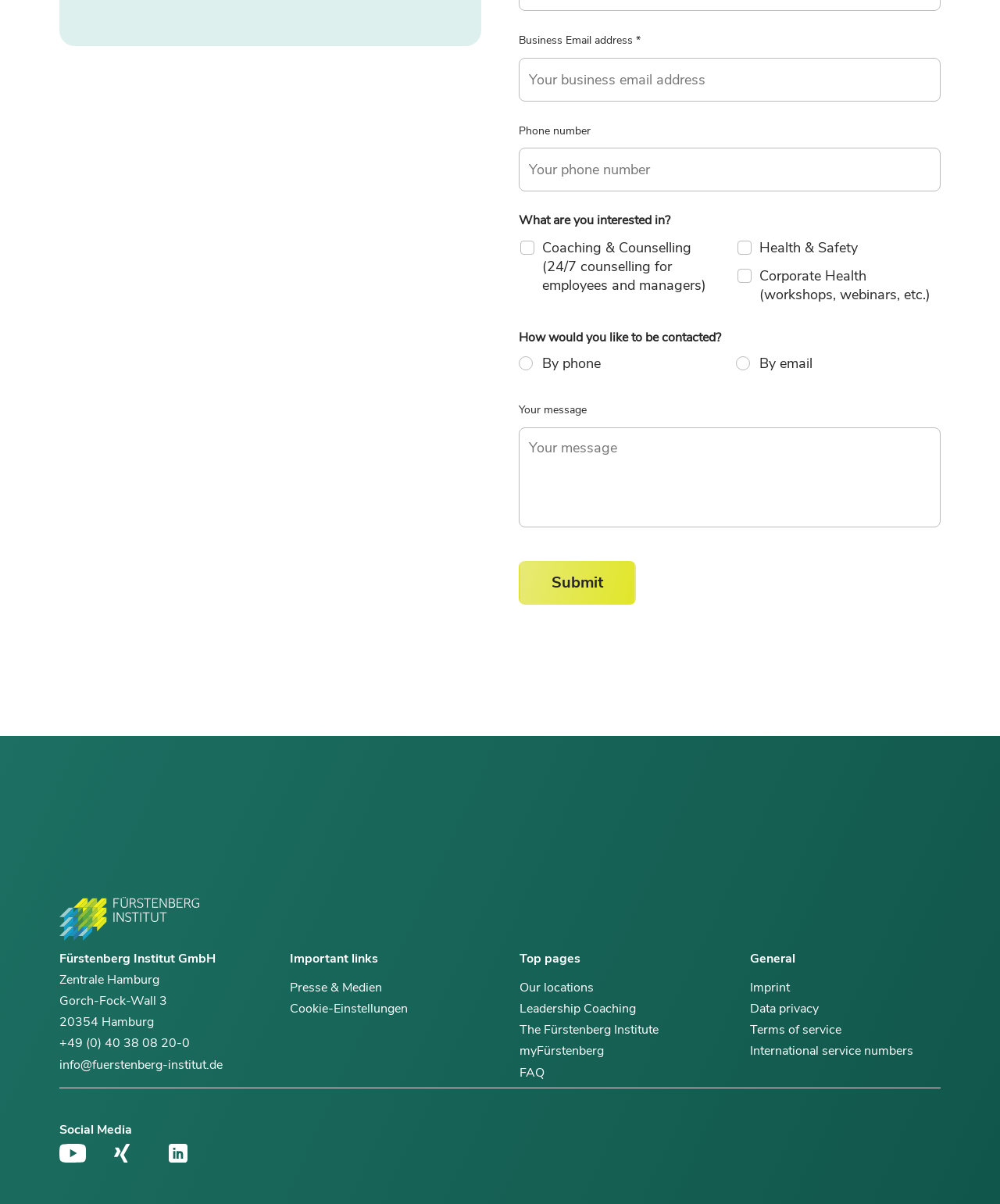Bounding box coordinates should be in the format (top-left x, top-left y, bottom-right x, bottom-right y) and all values should be floating point numbers between 0 and 1. Determine the bounding box coordinate for the UI element described as: FAQ

[0.52, 0.882, 0.711, 0.9]